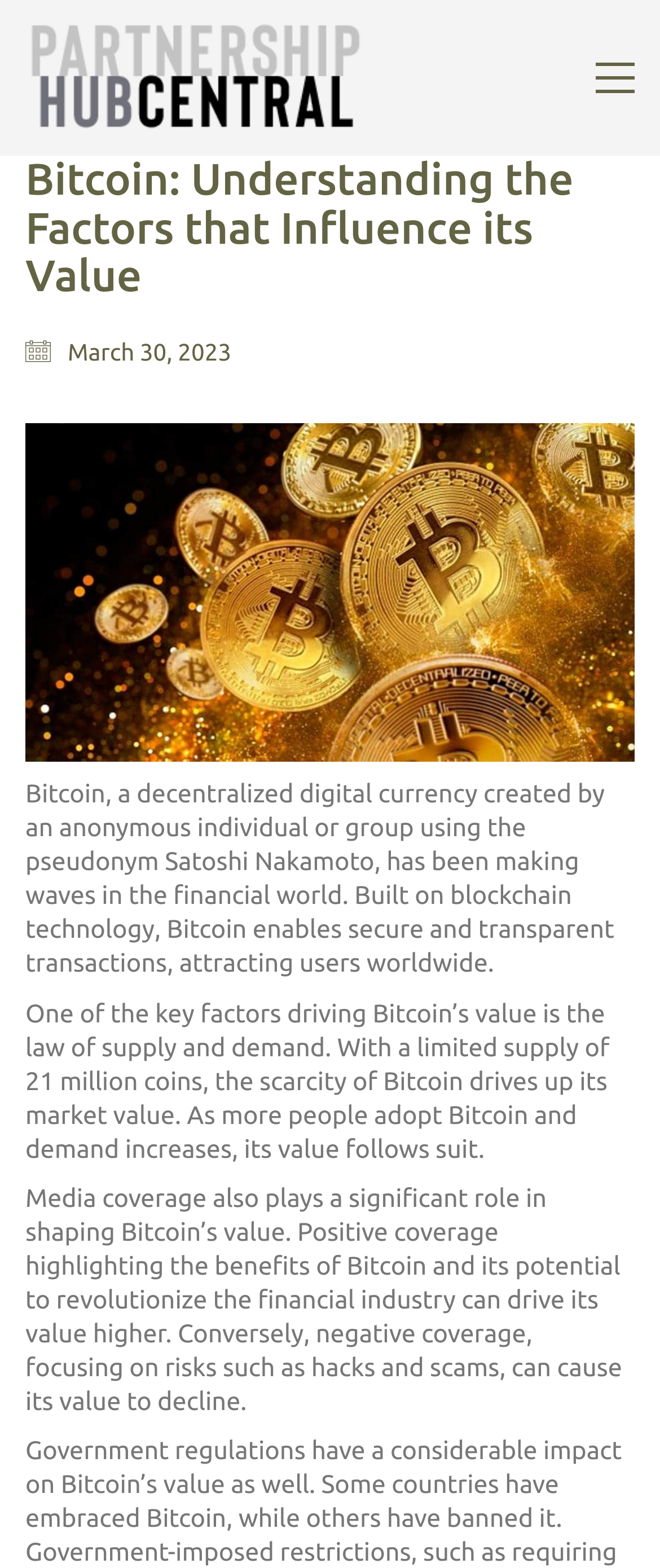Identify and provide the main heading of the webpage.

Bitcoin: Understanding the Factors that Influence its Value